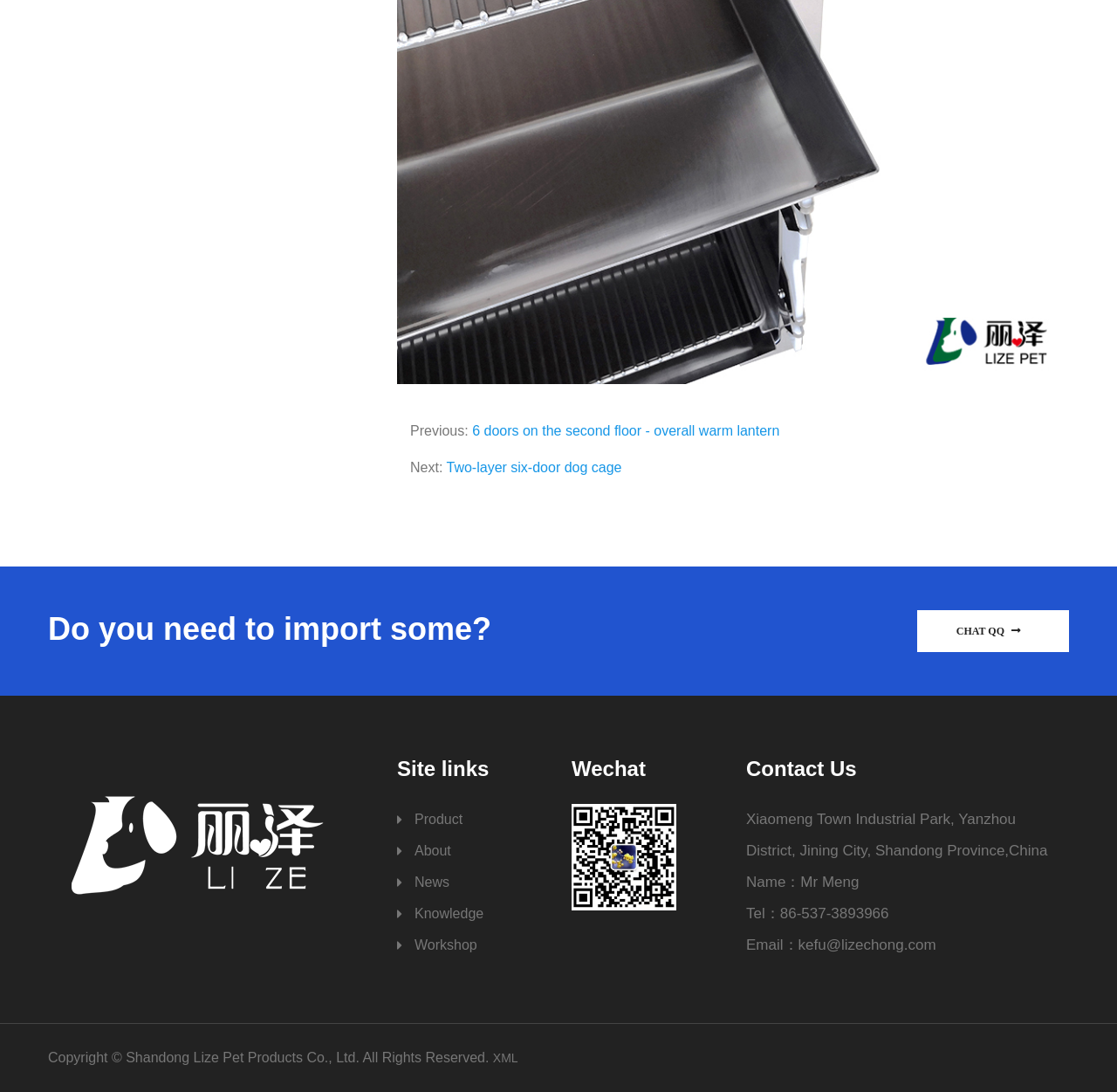Find the bounding box of the web element that fits this description: "Landscape Design".

None